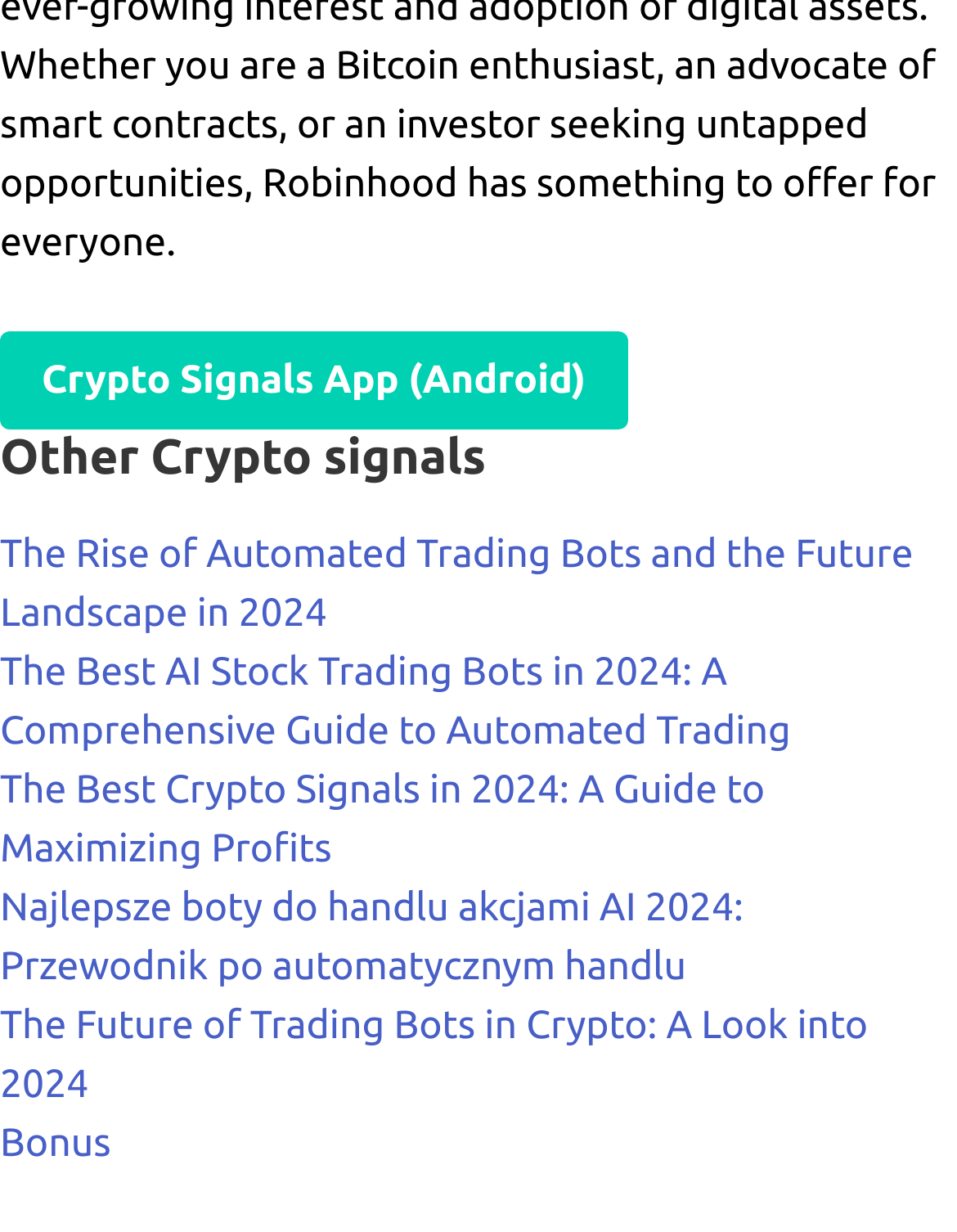Please find the bounding box for the following UI element description. Provide the coordinates in (top-left x, top-left y, bottom-right x, bottom-right y) format, with values between 0 and 1: alt="Philip Allison"

None